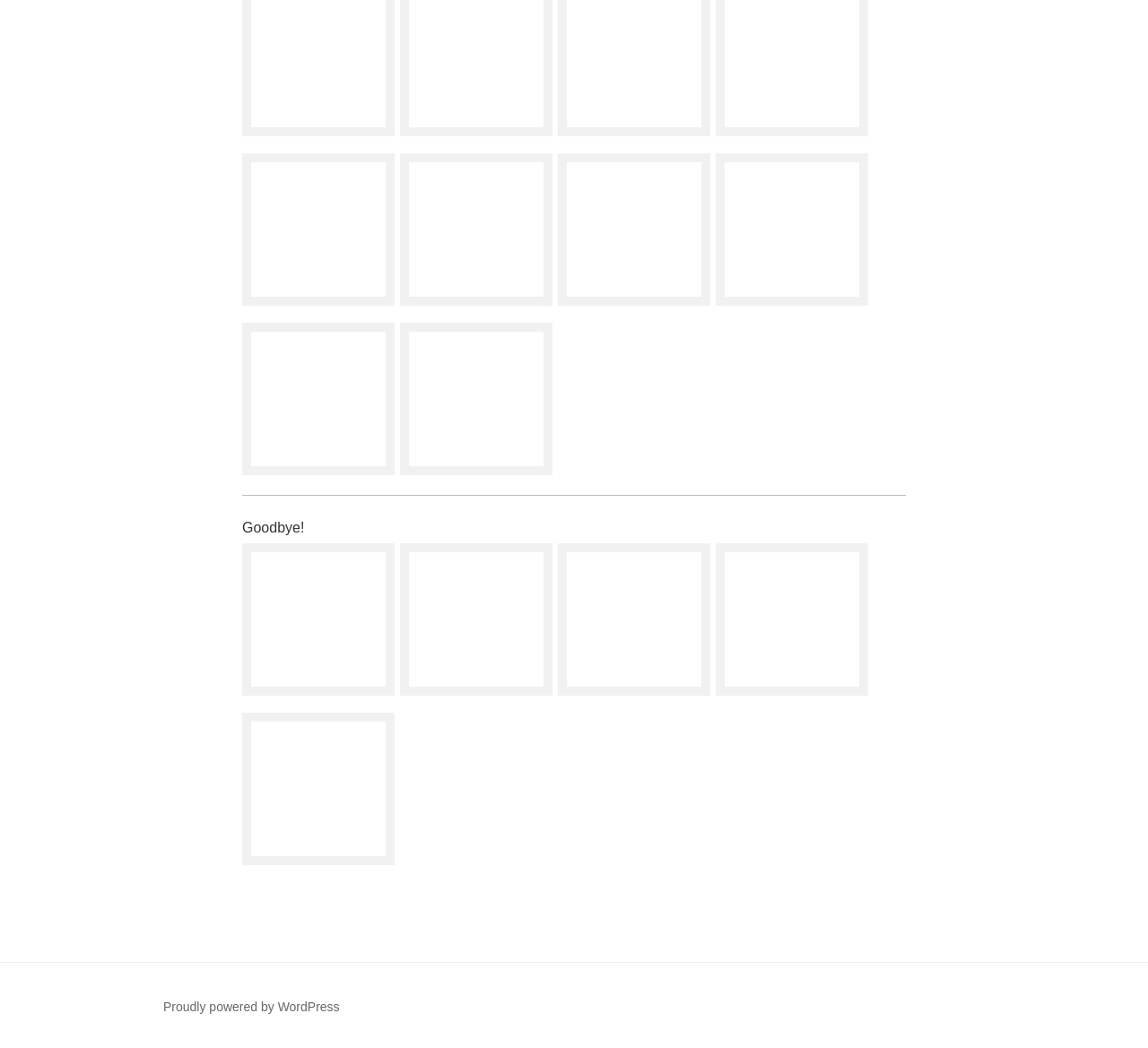Respond concisely with one word or phrase to the following query:
What is the text above the horizontal separator?

Goodbye!